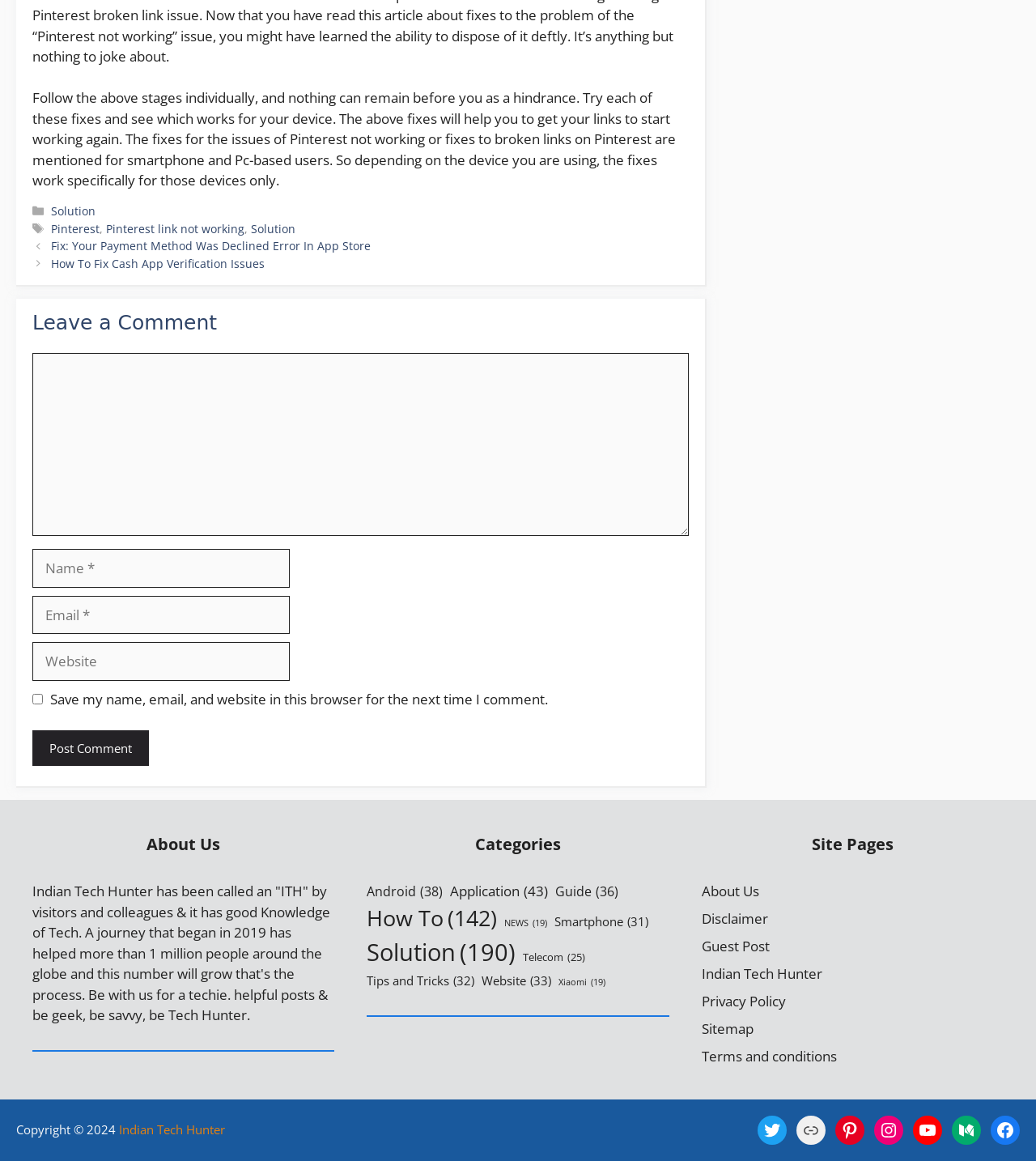Find the bounding box coordinates for the HTML element described in this sentence: "Terms and conditions". Provide the coordinates as four float numbers between 0 and 1, in the format [left, top, right, bottom].

[0.677, 0.902, 0.808, 0.918]